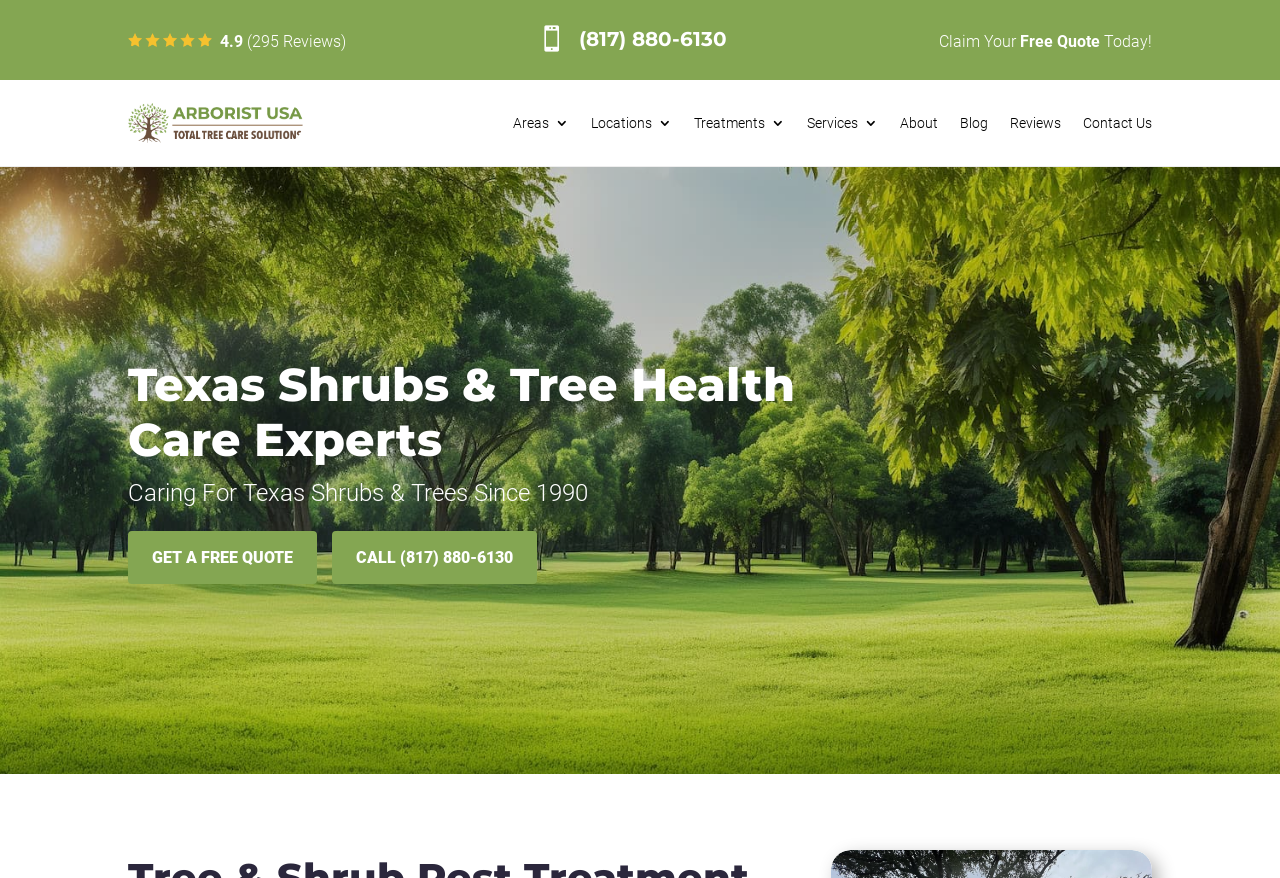Find the bounding box coordinates for the area that should be clicked to accomplish the instruction: "Click the logo".

[0.1, 0.117, 0.237, 0.163]